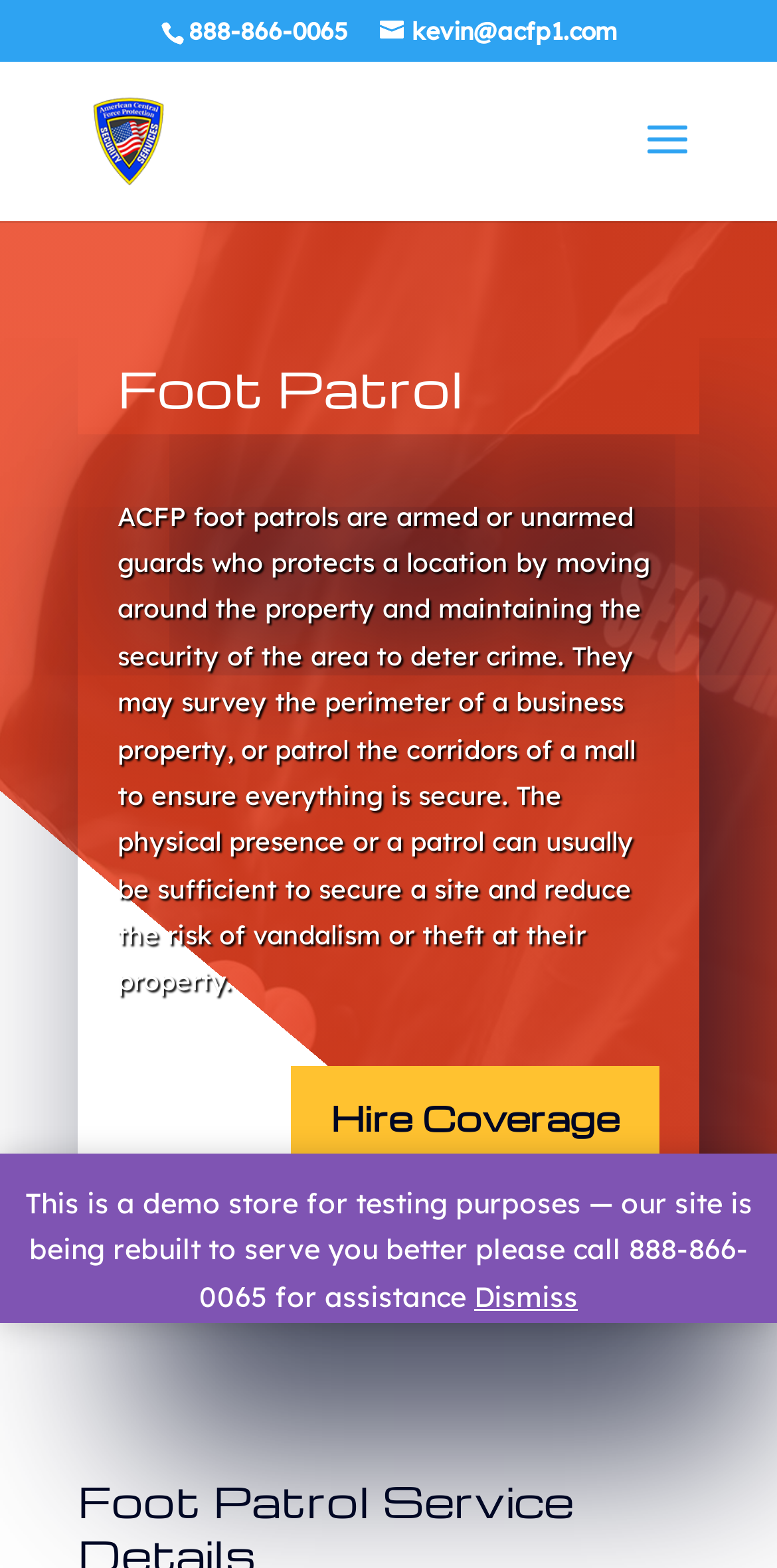What is the phone number for assistance?
Provide a detailed answer to the question using information from the image.

I found the phone number by looking at the static text element at the top of the page, which says '888-866-0065'.